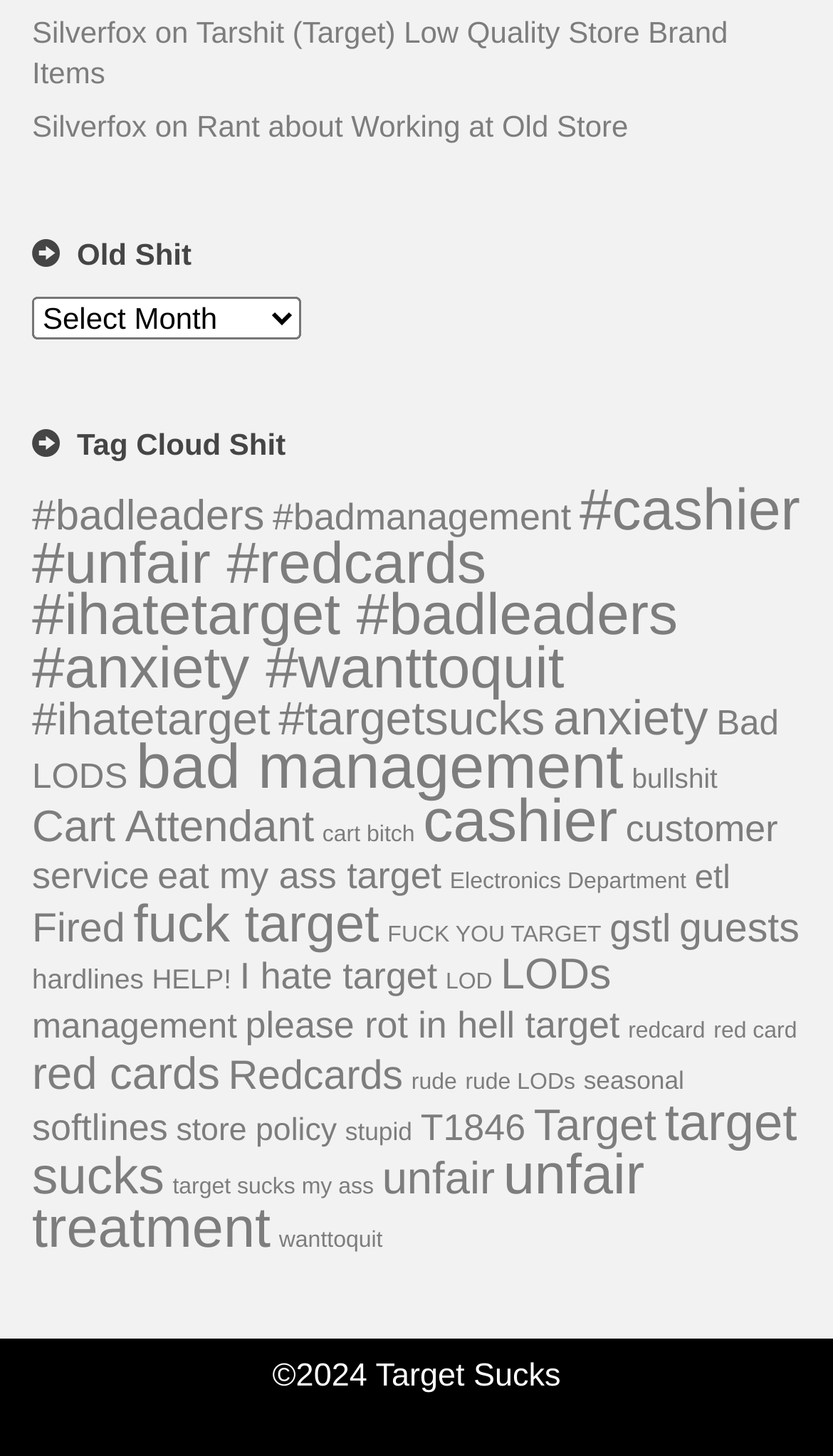Identify the bounding box coordinates of the section that should be clicked to achieve the task described: "Click on '#badleaders (17 items)'".

[0.038, 0.339, 0.317, 0.371]